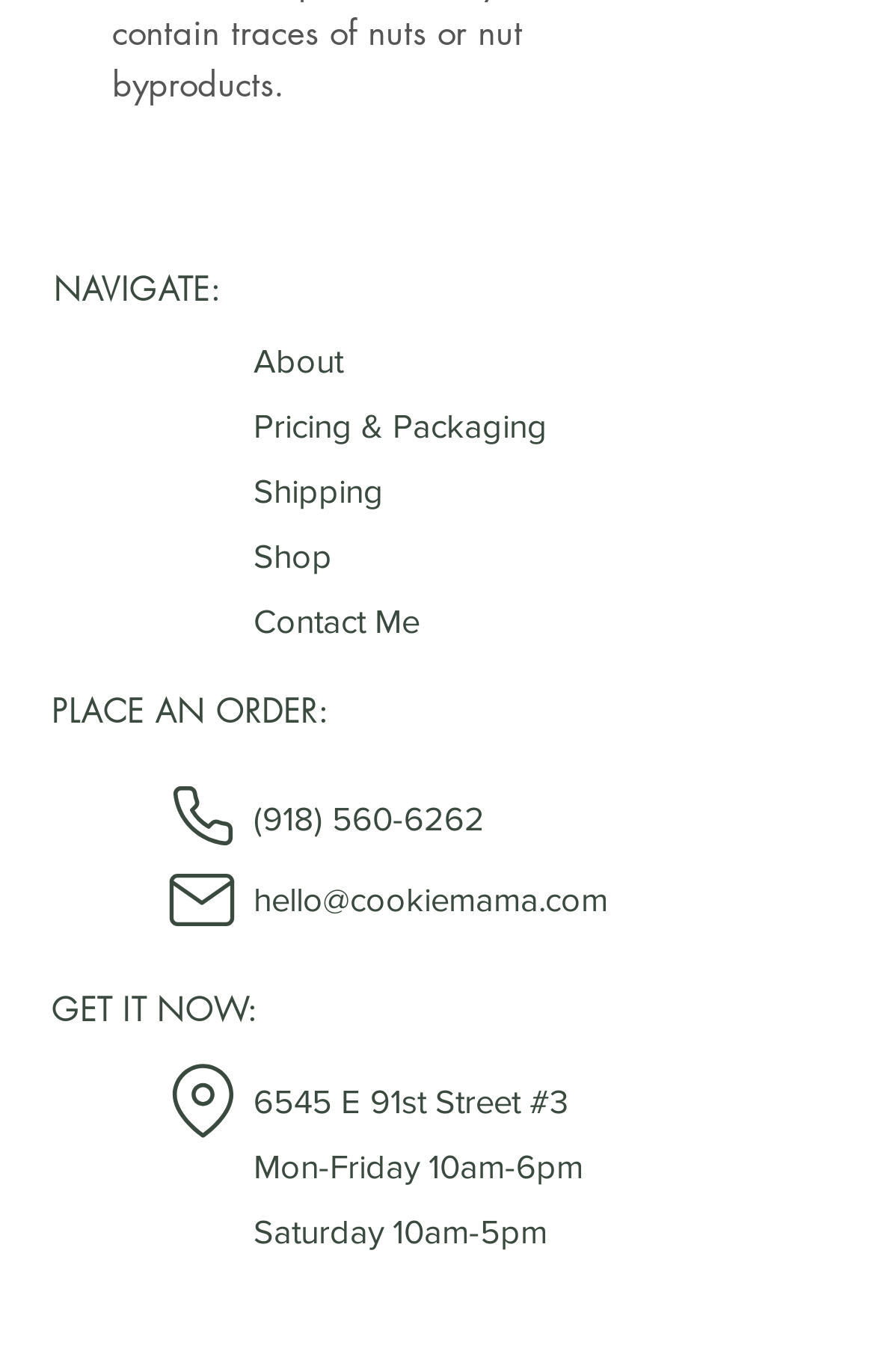Can you find the bounding box coordinates for the element that needs to be clicked to execute this instruction: "Click on About"? The coordinates should be given as four float numbers between 0 and 1, i.e., [left, top, right, bottom].

[0.29, 0.248, 0.392, 0.276]